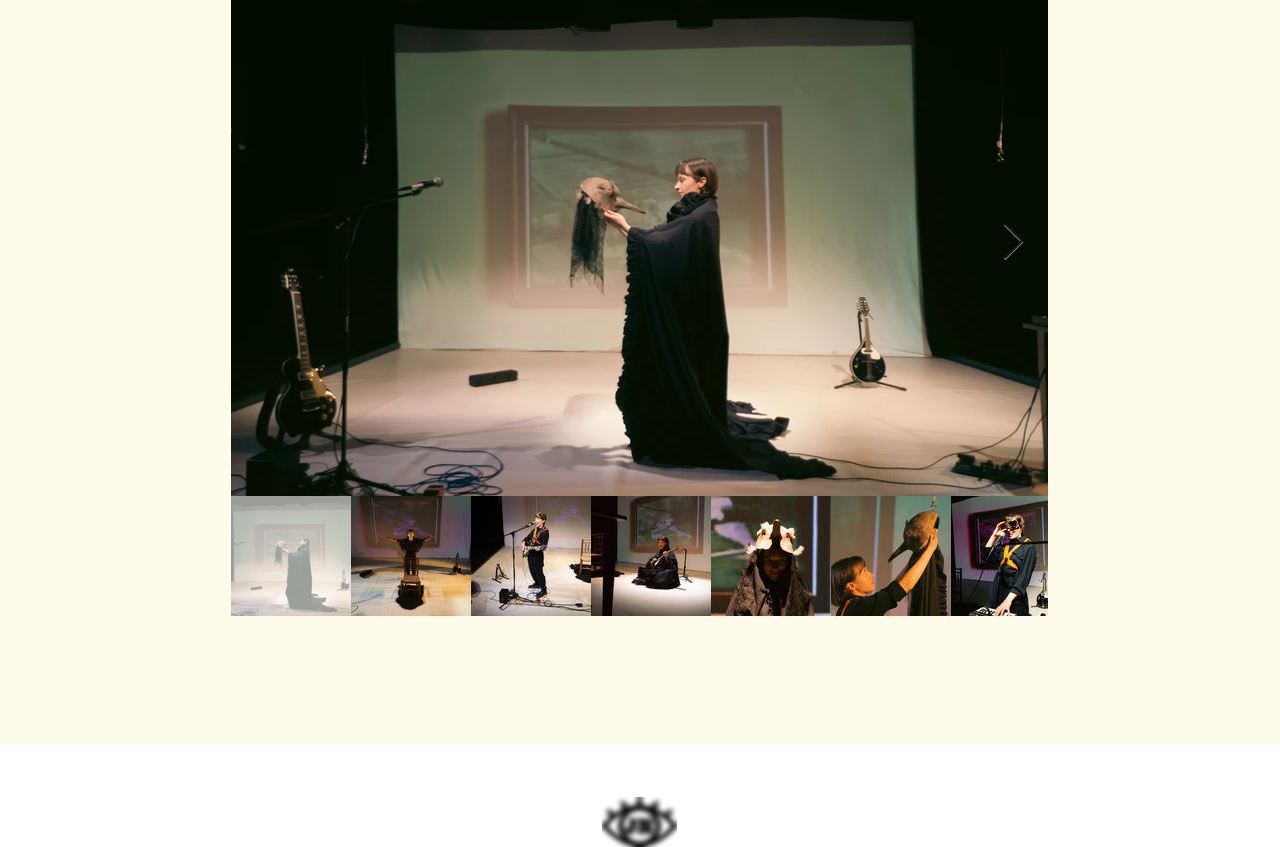Give a one-word or one-phrase response to the question: 
What is the last social media link?

Soundcloud